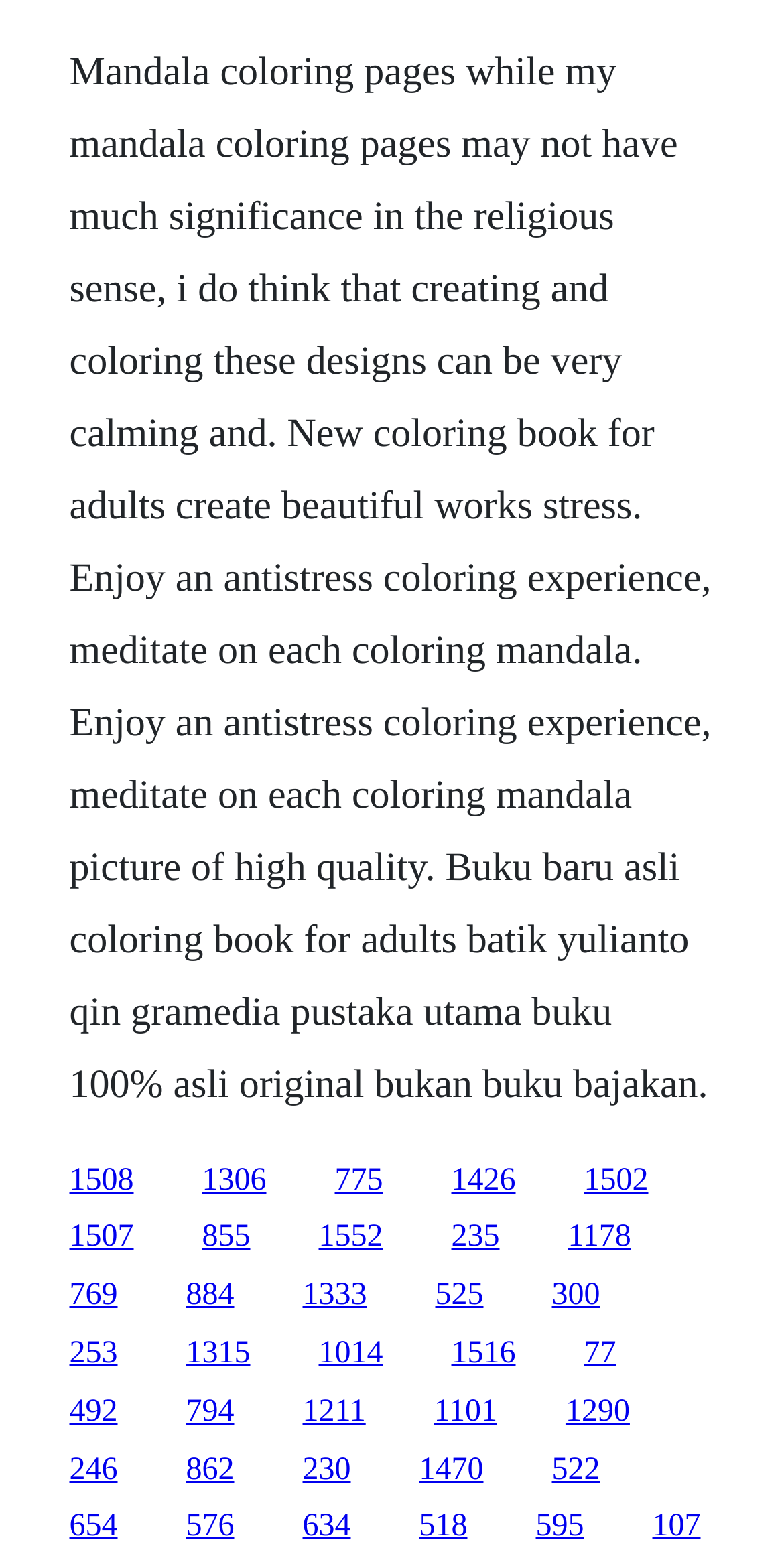Is the webpage related to a specific book?
Give a one-word or short-phrase answer derived from the screenshot.

Yes